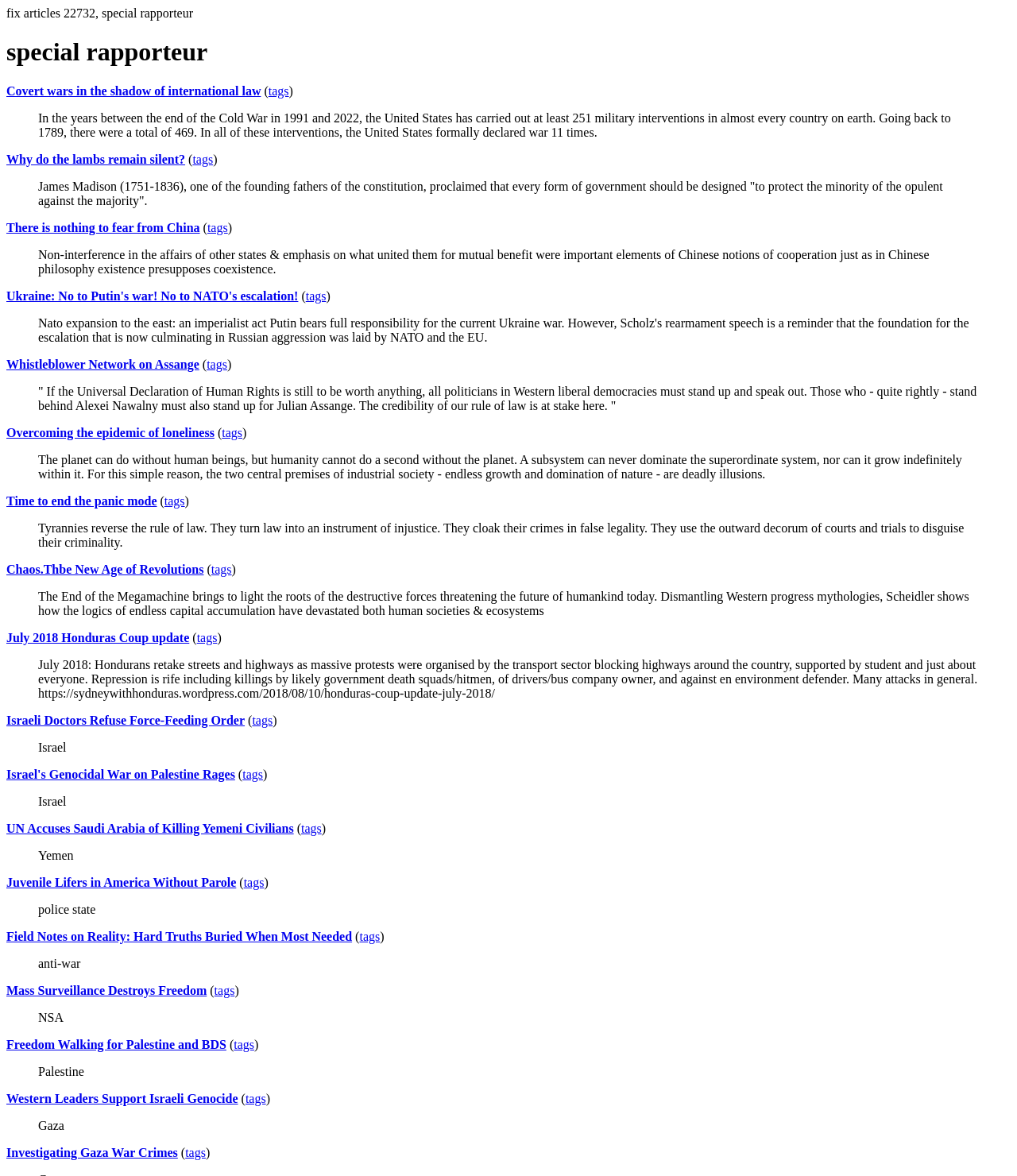How many links are on this webpage?
Look at the image and answer with only one word or phrase.

24